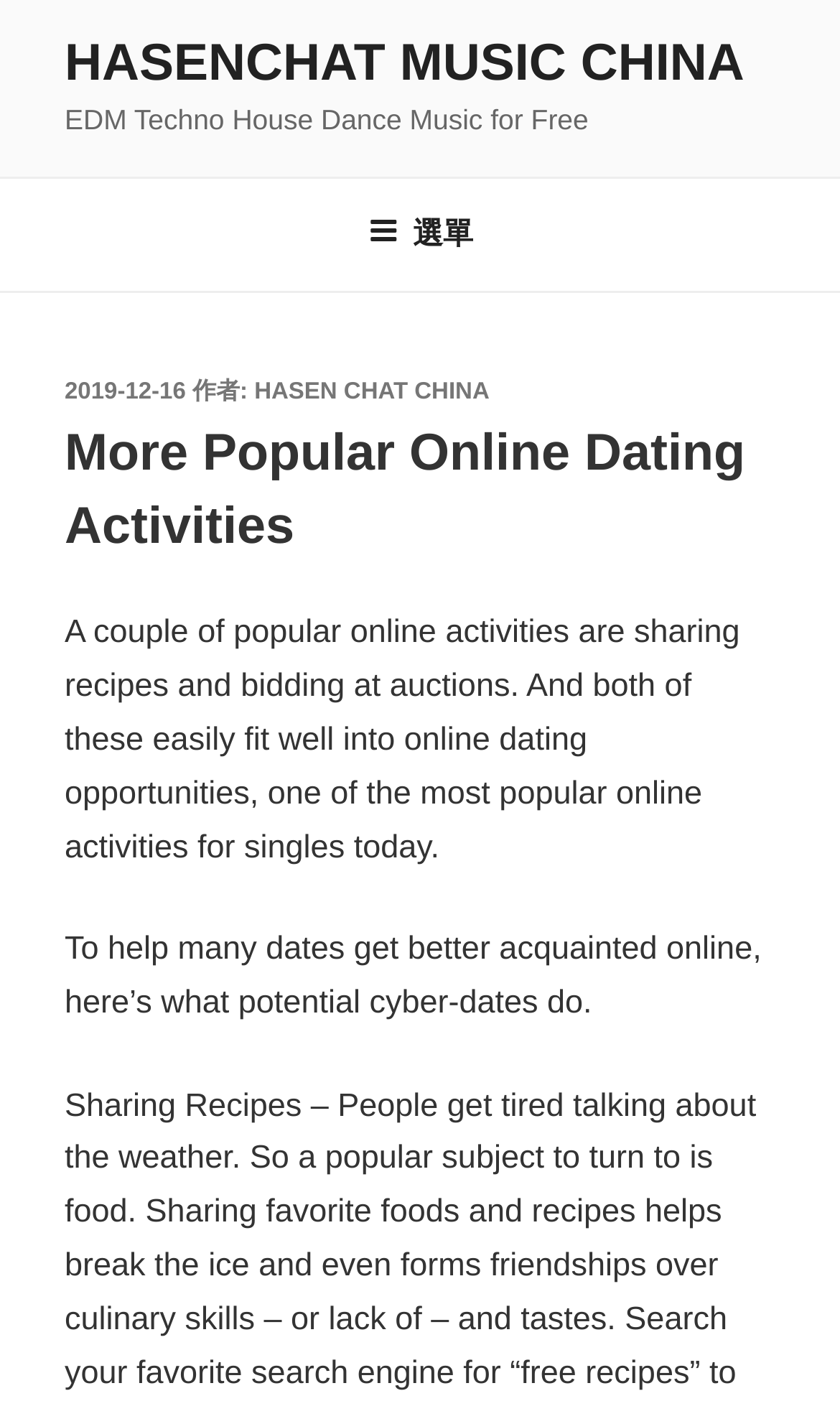Identify the bounding box coordinates for the UI element described as follows: 選單. Use the format (top-left x, top-left y, bottom-right x, bottom-right y) and ensure all values are floating point numbers between 0 and 1.

[0.401, 0.129, 0.599, 0.204]